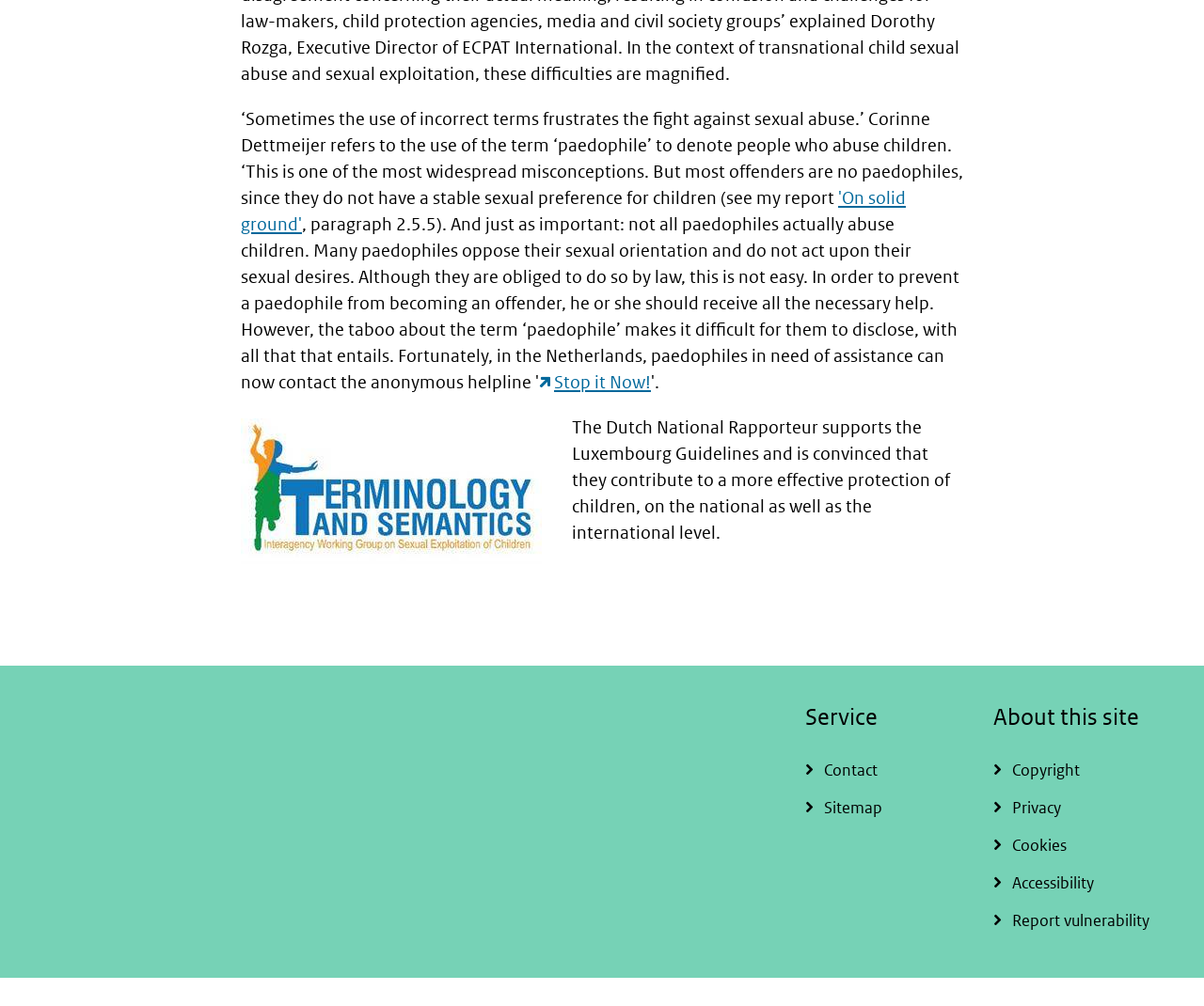Use the information in the screenshot to answer the question comprehensively: How many links are there in the 'Service' section?

The 'Service' section has two links, namely 'Contact' and 'Sitemap', which are represented by the link elements with the text ' Contact' and ' Sitemap' respectively.